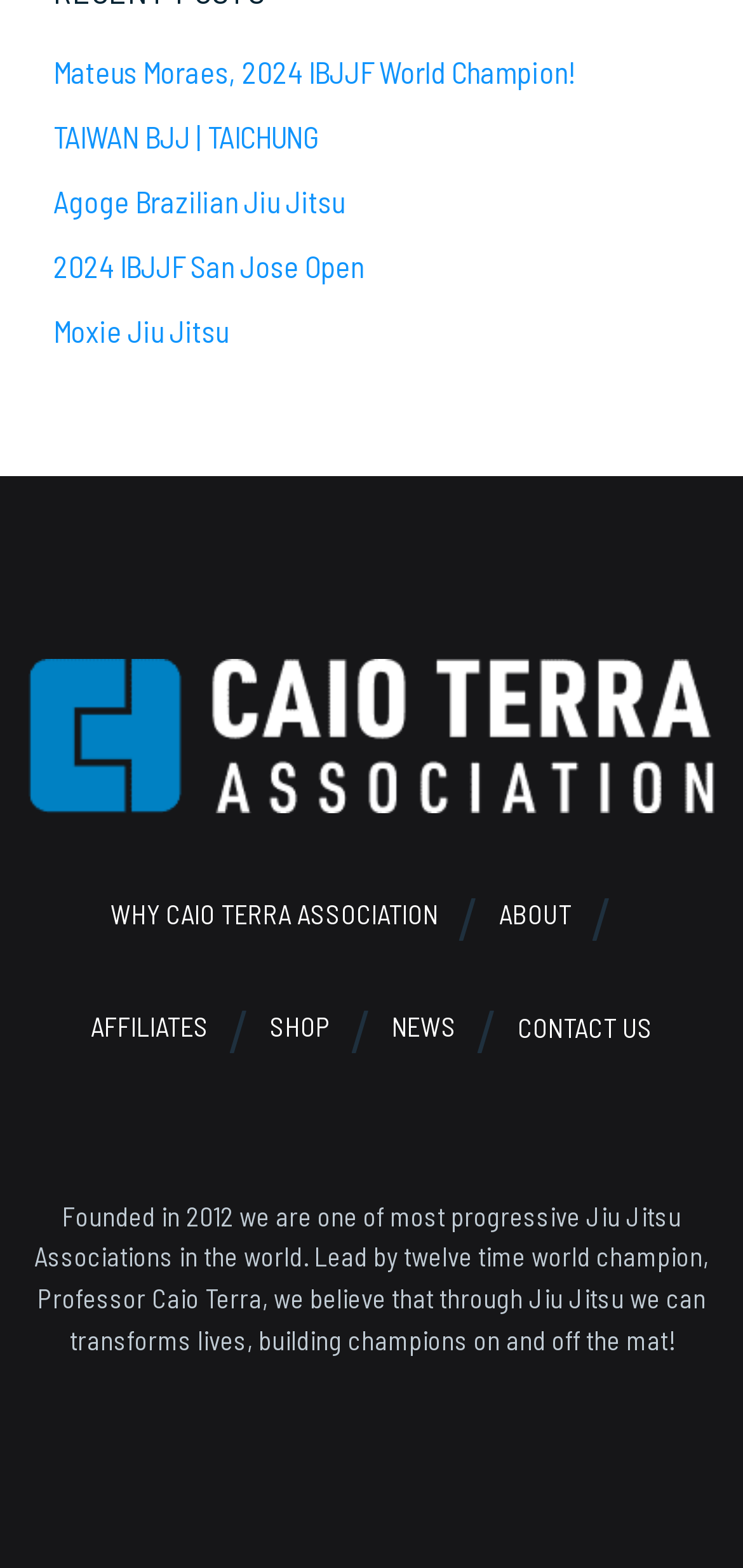Please indicate the bounding box coordinates for the clickable area to complete the following task: "Click on the link to learn about the 2024 IBJJF World Champion". The coordinates should be specified as four float numbers between 0 and 1, i.e., [left, top, right, bottom].

[0.072, 0.035, 0.774, 0.058]